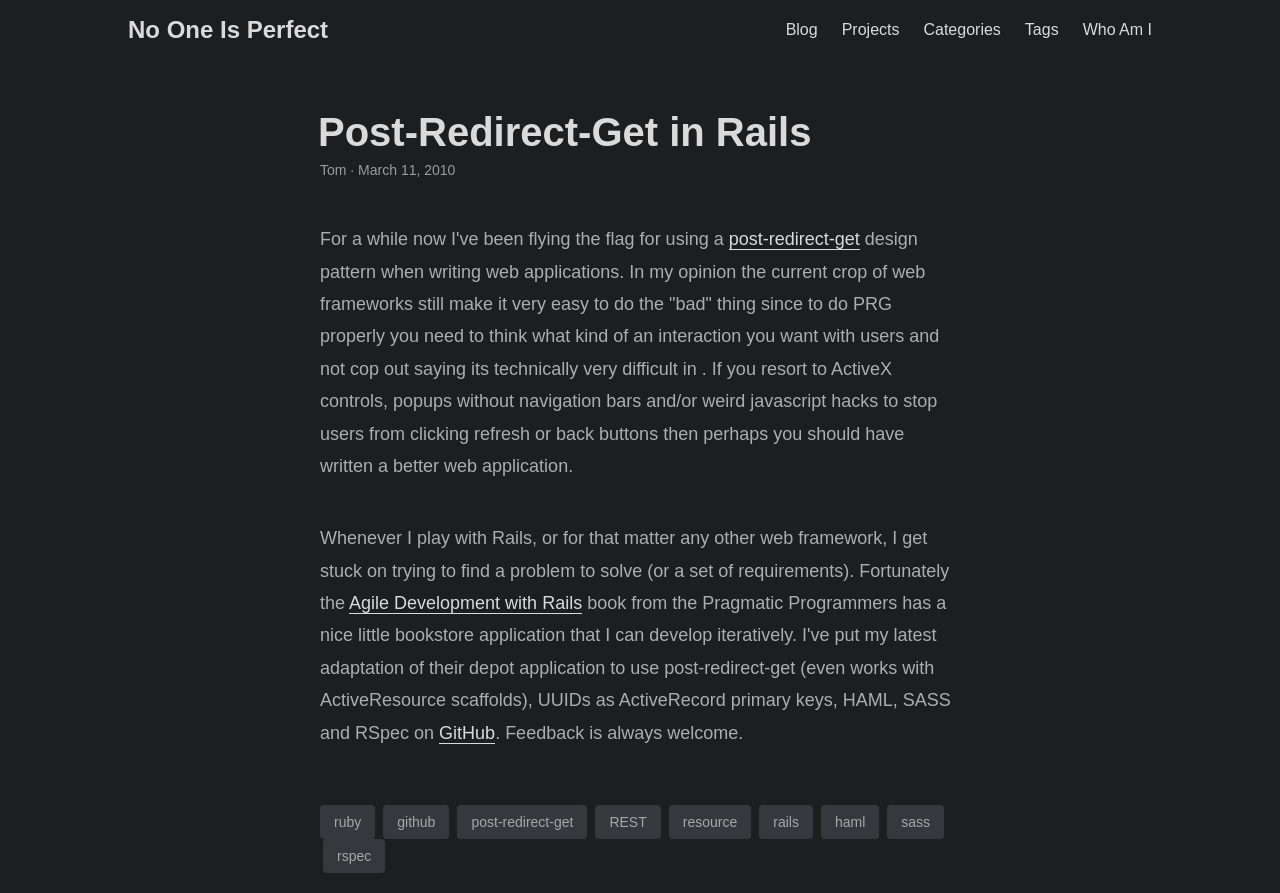What is the purpose of the post-redirect-get design pattern?
Please give a detailed and thorough answer to the question, covering all relevant points.

The purpose of the post-redirect-get design pattern is to prevent bad interactions, such as resorting to ActiveX controls, popups without navigation bars, and weird JavaScript hacks, as mentioned in the article.